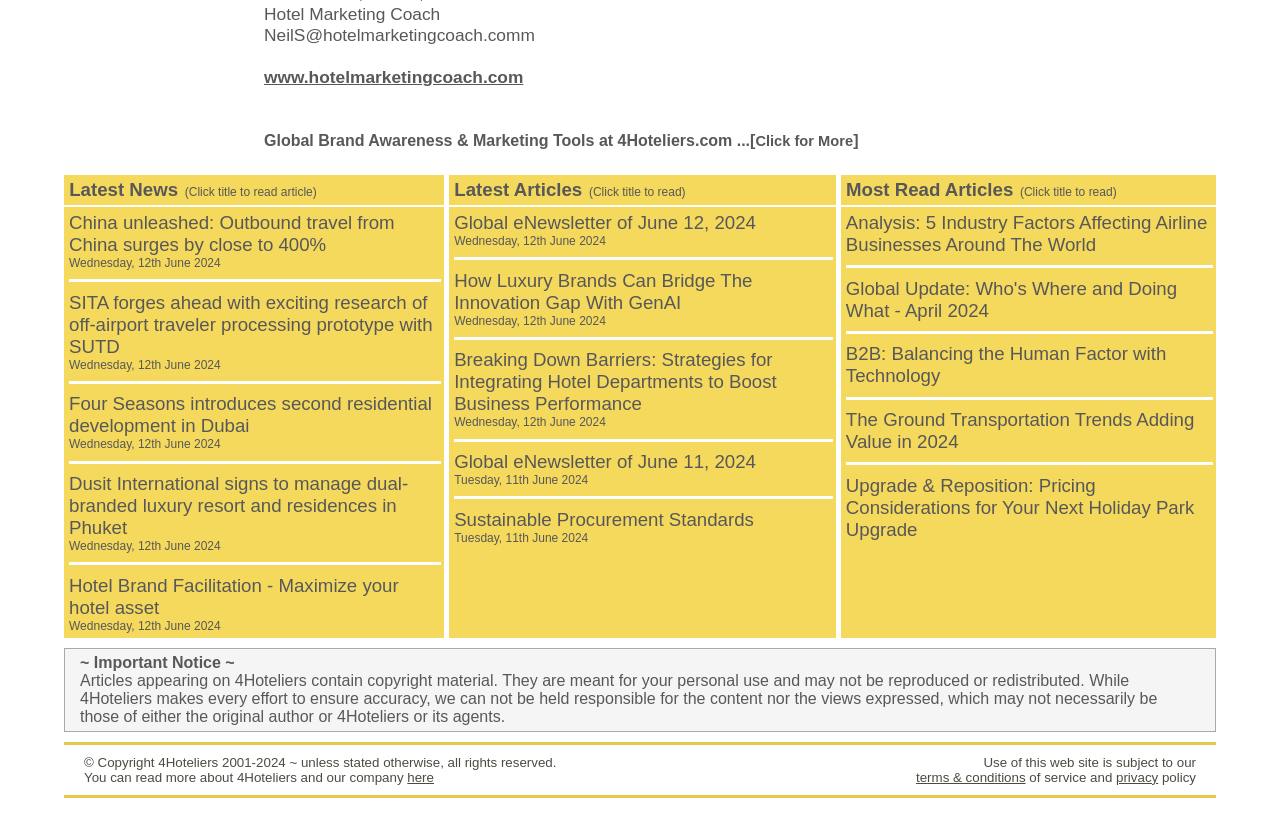What is the title of the most read article?
Please utilize the information in the image to give a detailed response to the question.

The most read article is listed under the 'Most Read Articles' section, and the title is 'Analysis: 5 Industry Factors Affecting Airline Businesses Around The World'.